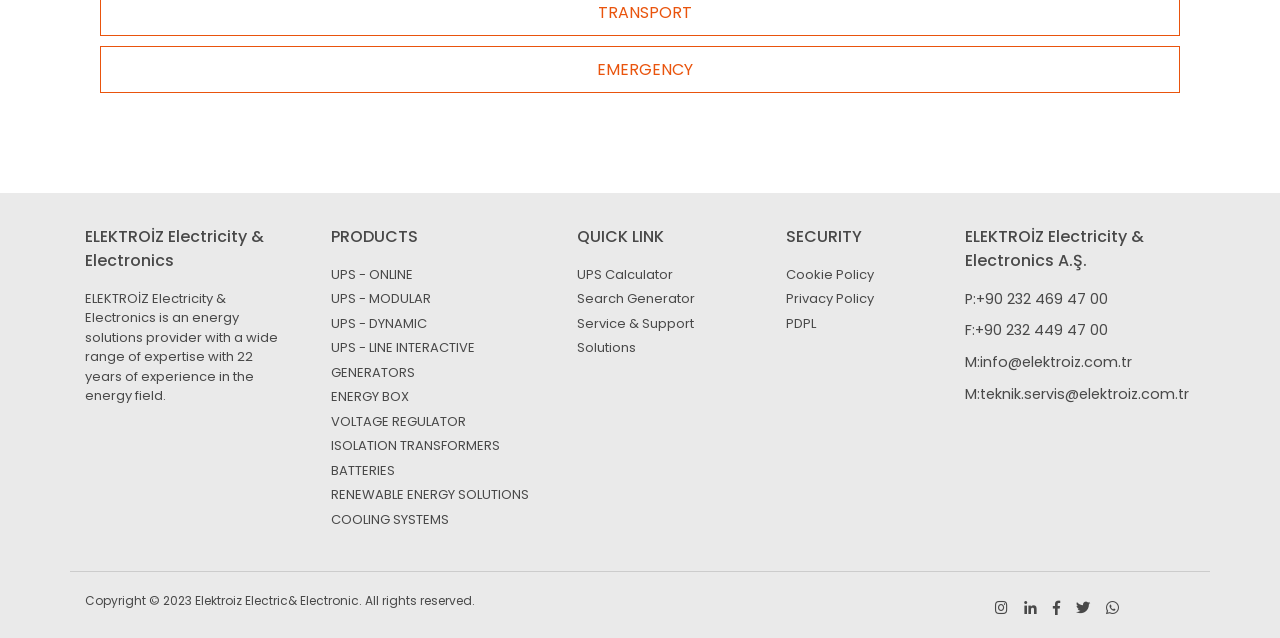Please provide a one-word or phrase answer to the question: 
What is the purpose of the UPS Calculator?

To calculate UPS